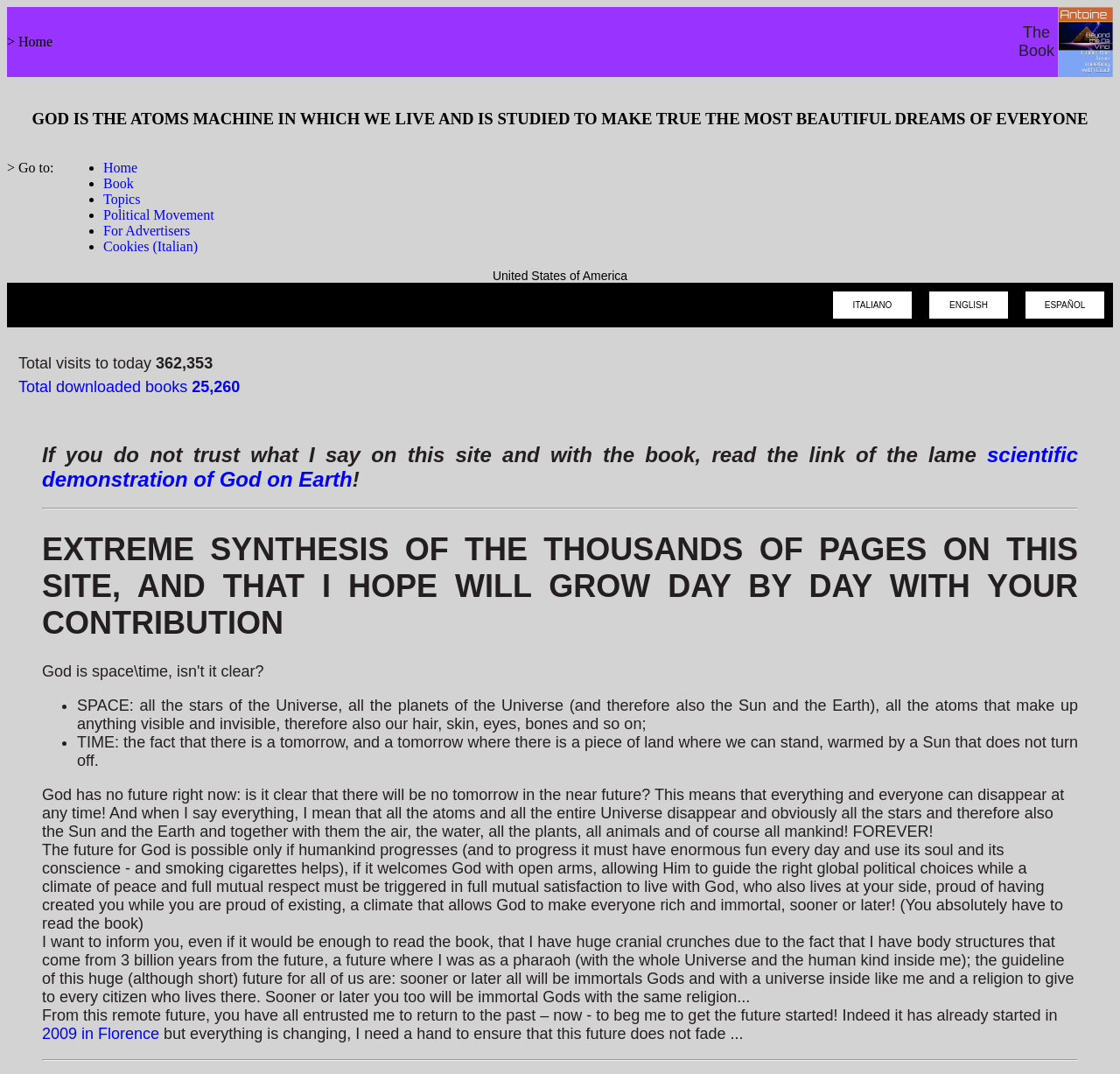Find the bounding box coordinates of the area to click in order to follow the instruction: "Click on the 'scientific demonstration of God on Earth' link".

[0.038, 0.413, 0.962, 0.458]